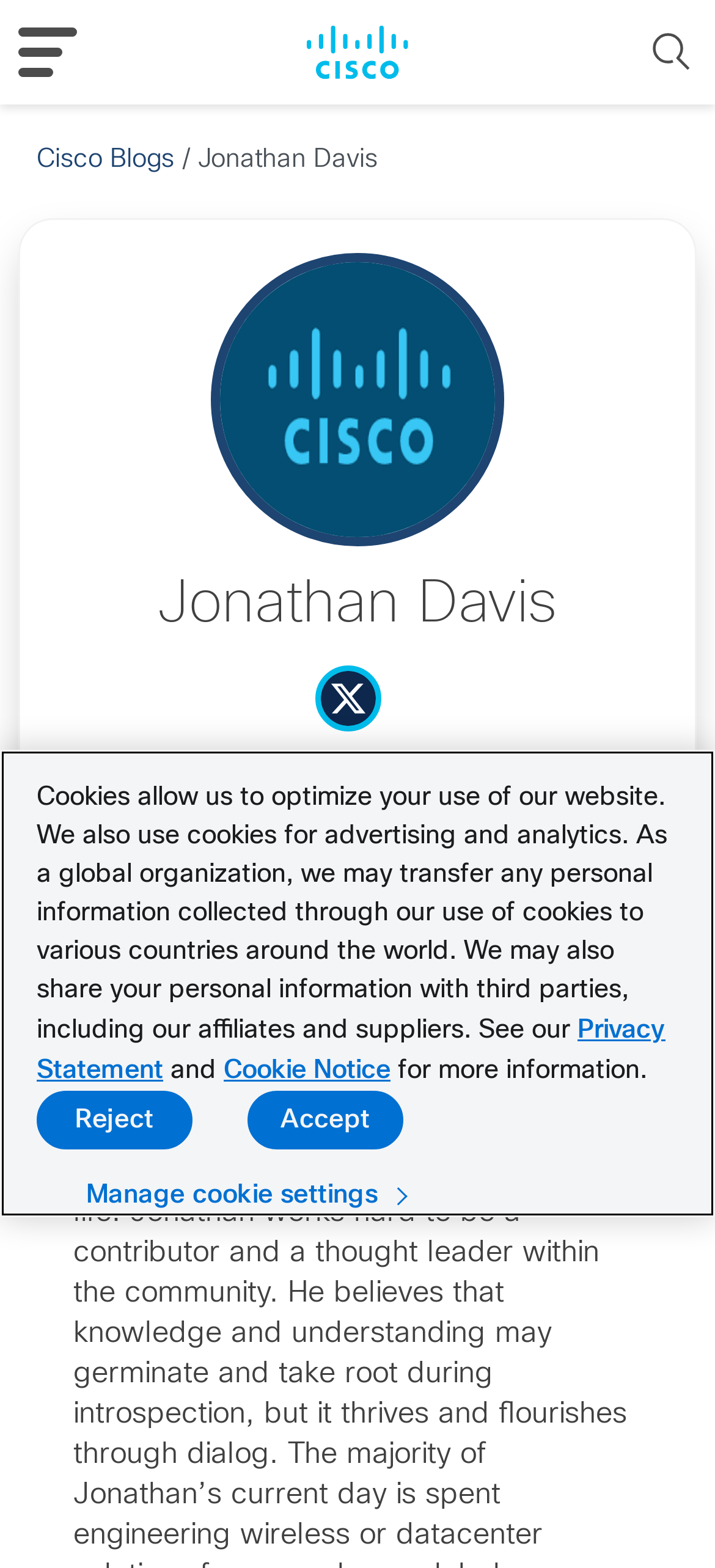Please find the bounding box coordinates of the section that needs to be clicked to achieve this instruction: "Click Cisco Blogs".

[0.382, 0.016, 0.618, 0.05]